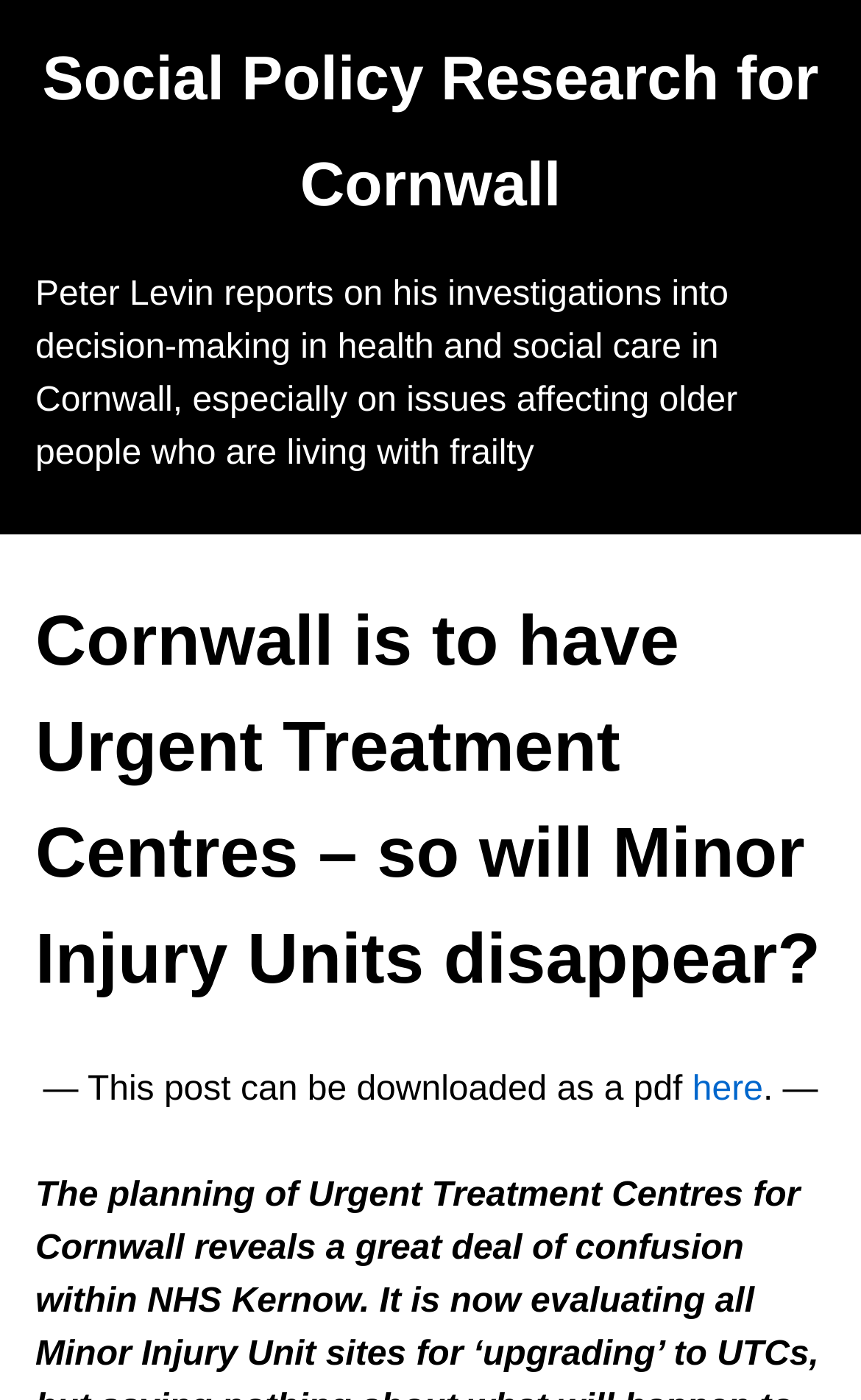What is the purpose of the post?
We need a detailed and meticulous answer to the question.

I found the answer by reading the heading element with the text 'Peter Levin reports on his investigations into decision-making in health and social care in Cornwall, especially on issues affecting older people who are living with frailty', which indicates that the purpose of the post is to report on his investigations.